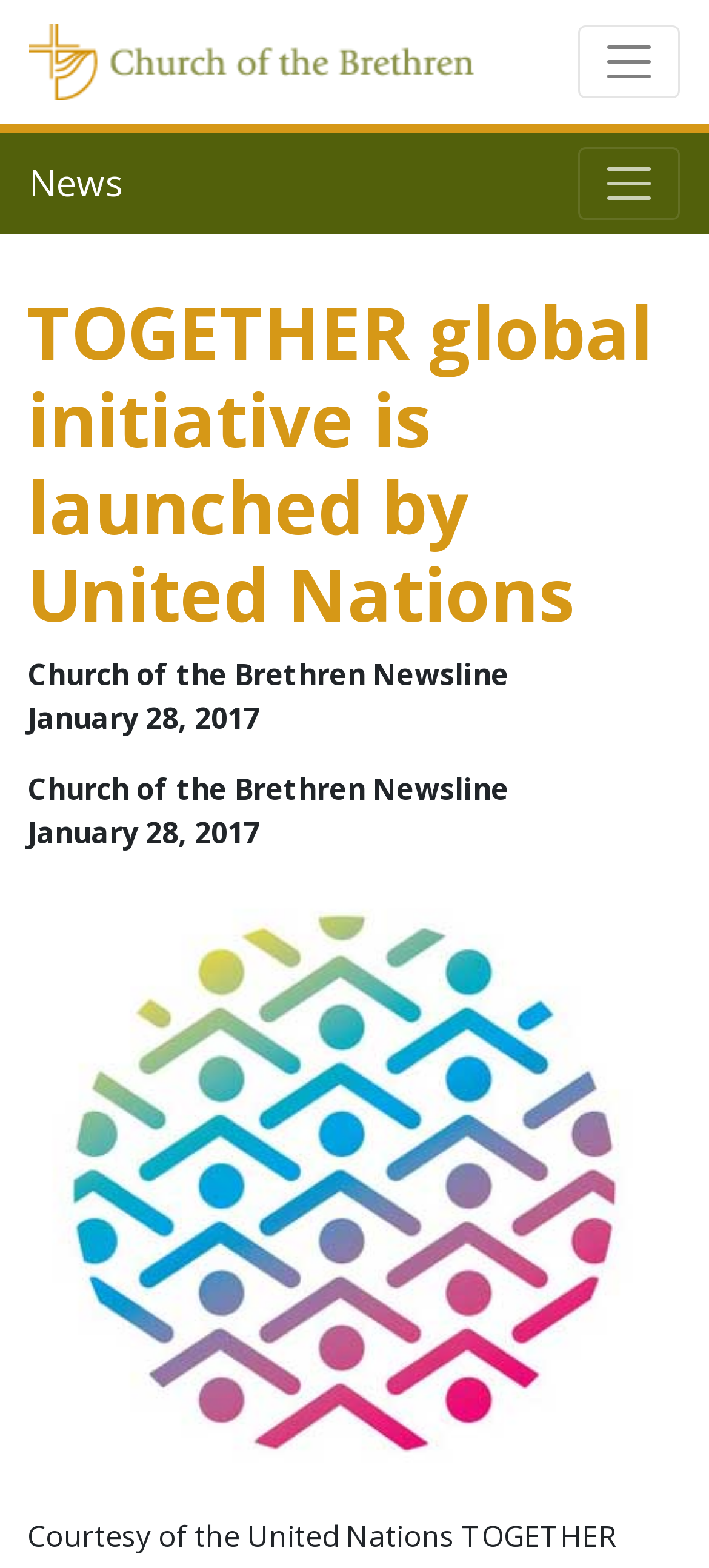Find the bounding box of the UI element described as: "News". The bounding box coordinates should be given as four float values between 0 and 1, i.e., [left, top, right, bottom].

[0.041, 0.094, 0.174, 0.14]